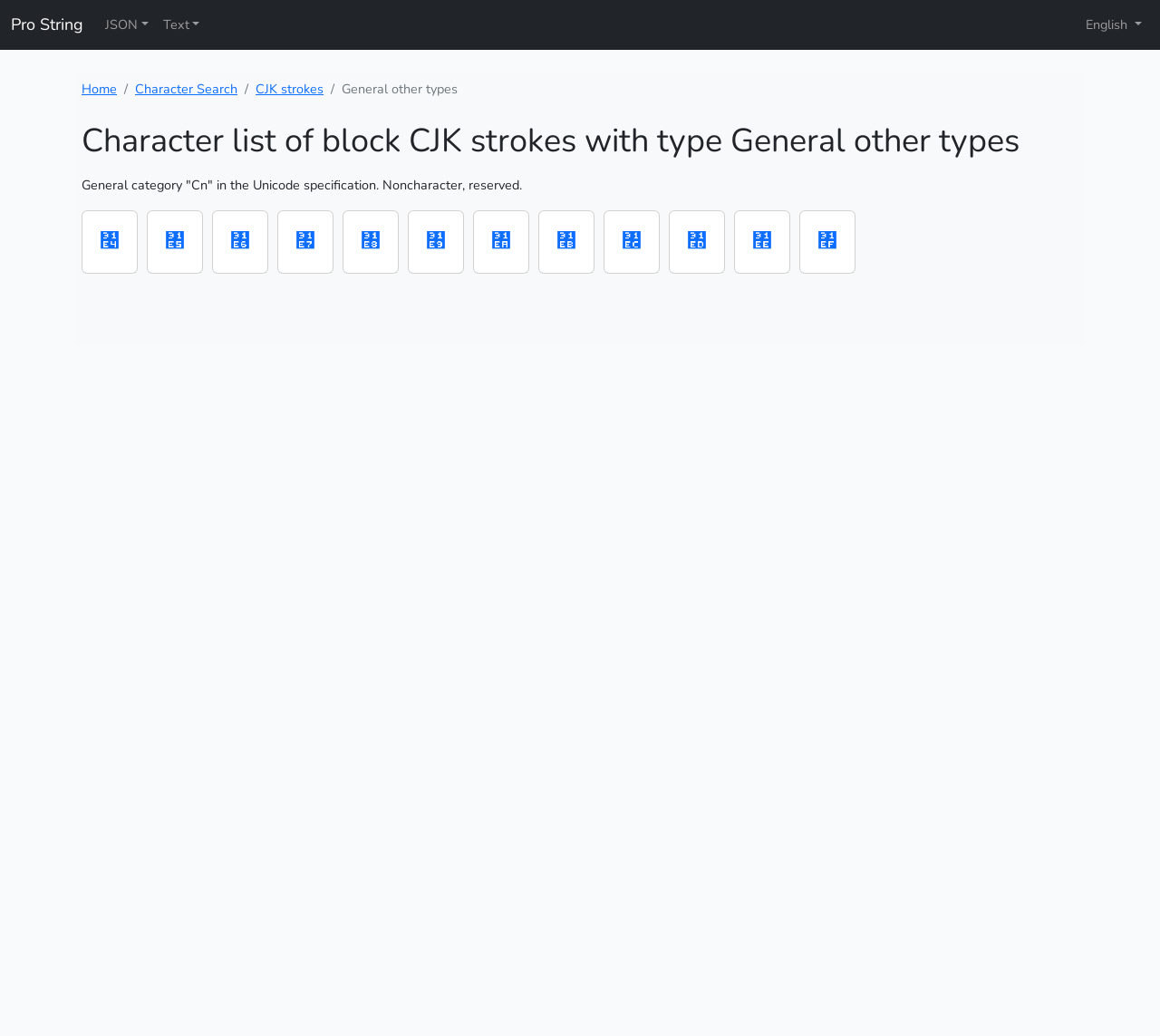Describe all the significant parts and information present on the webpage.

This webpage is a list of Unicode characters, specifically focusing on block CJK strokes with type General other types. At the top, there are four links: "Pro String", "JSON", "Text", and "English", aligned horizontally and taking up about a quarter of the screen width. 

Below these links, there is a main section that occupies most of the screen. Within this section, there is a navigation breadcrumb at the top, containing three links: "Home", "Character Search", and "CJK strokes", followed by a static text "General other types". 

Below the navigation breadcrumb, there is a heading that reads "Character list of block CJK strokes with type General other types". Underneath the heading, there is a paragraph of text that explains "General category 'Cn' in the Unicode specification. Noncharacter, reserved." 

Following this paragraph, there are 12 links, arranged horizontally and taking up about half of the screen width. These links display Unicode characters, such as "\u31e4", "\u31e5", and so on.